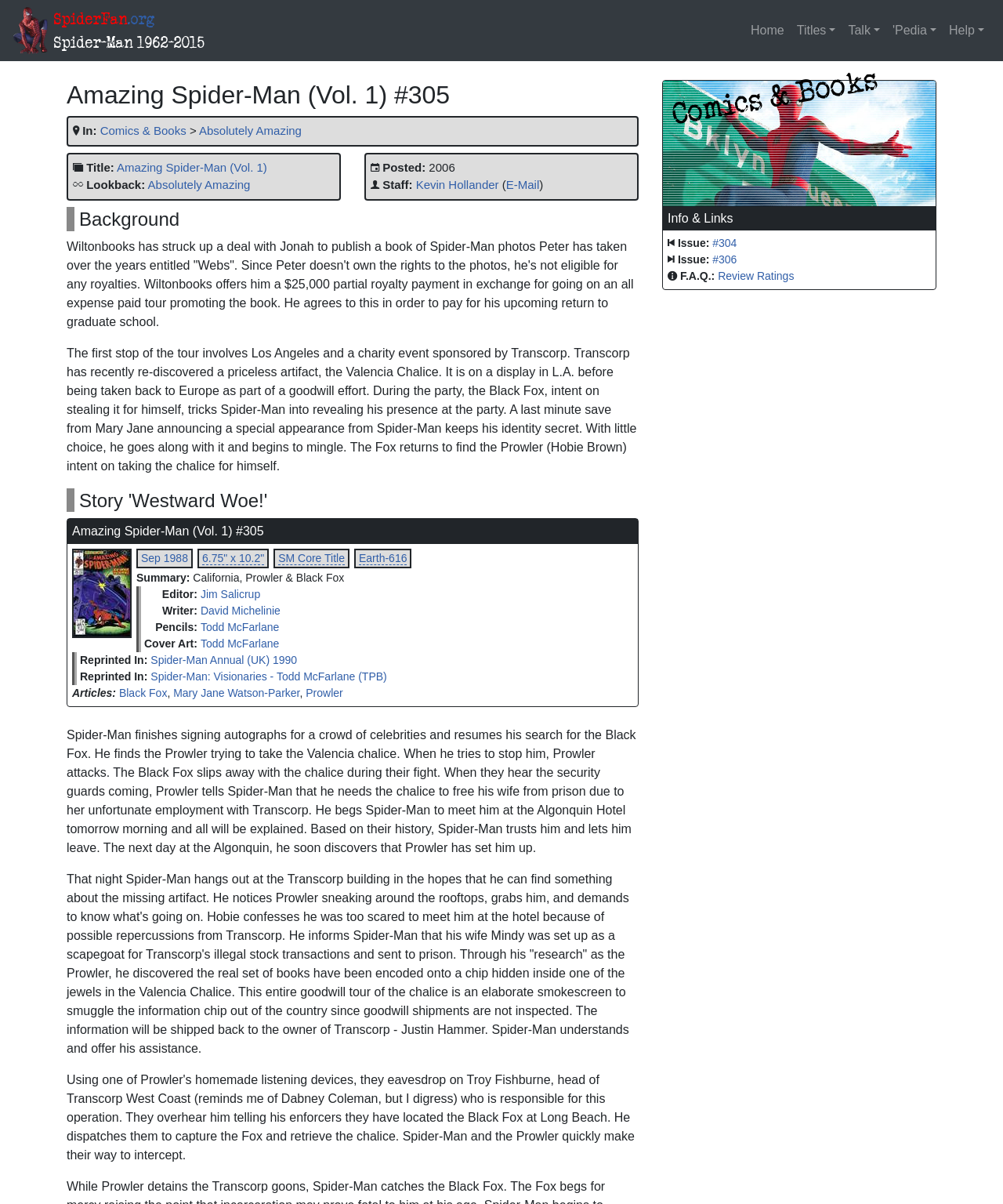Can you determine the bounding box coordinates of the area that needs to be clicked to fulfill the following instruction: "Read the 'Background' section"?

[0.066, 0.172, 0.637, 0.192]